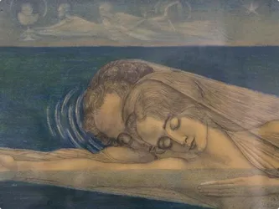What is the title of the artwork?
Provide a concise answer using a single word or phrase based on the image.

Untitled